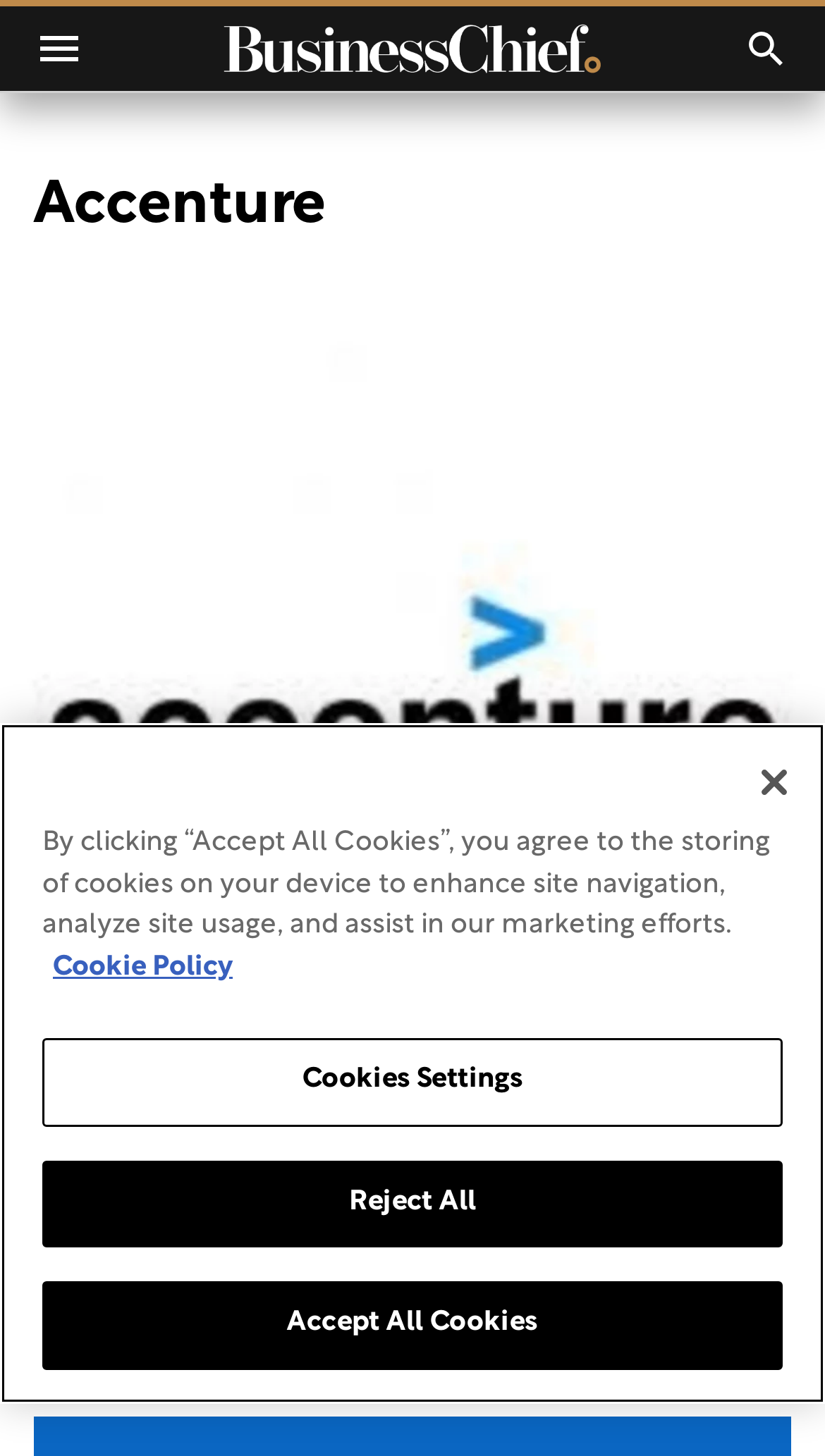Please find the bounding box for the following UI element description. Provide the coordinates in (top-left x, top-left y, bottom-right x, bottom-right y) format, with values between 0 and 1: aria-label="Close"

[0.882, 0.505, 0.995, 0.569]